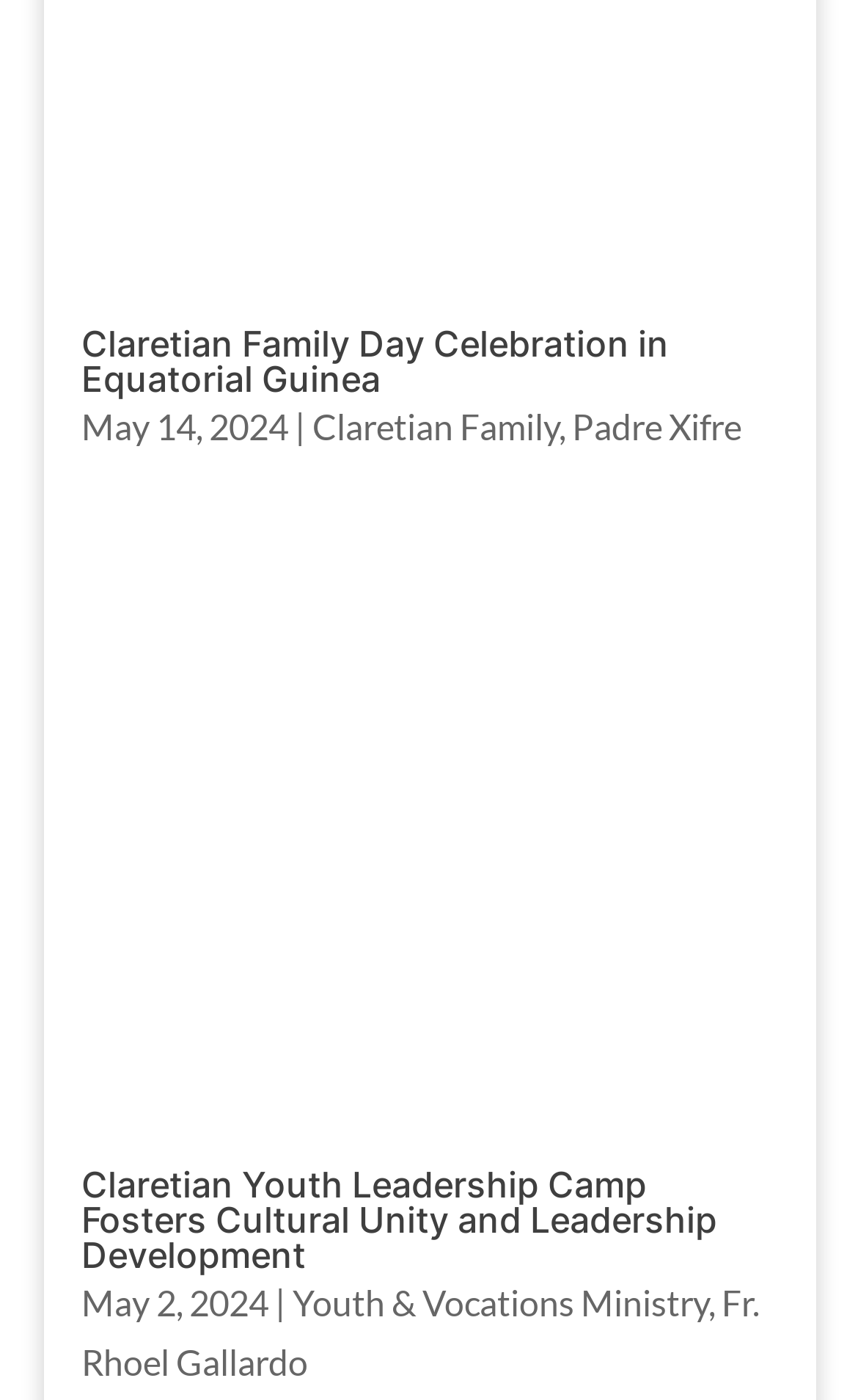Who is the author of the second article?
Examine the screenshot and reply with a single word or phrase.

Fr. Rhoel Gallardo